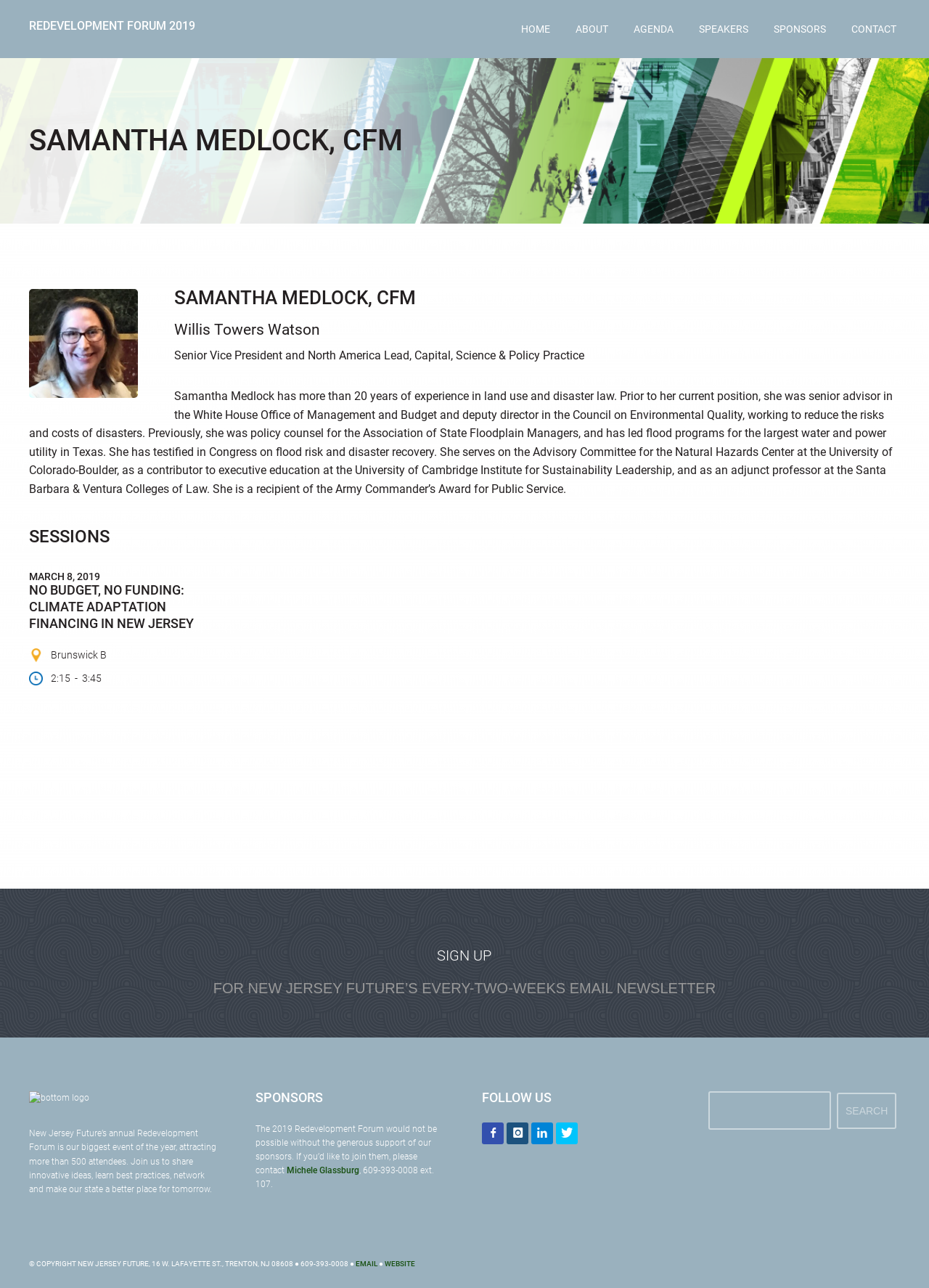Bounding box coordinates should be in the format (top-left x, top-left y, bottom-right x, bottom-right y) and all values should be floating point numbers between 0 and 1. Determine the bounding box coordinate for the UI element described as: Redevelopment Forum 2019

[0.031, 0.015, 0.21, 0.025]